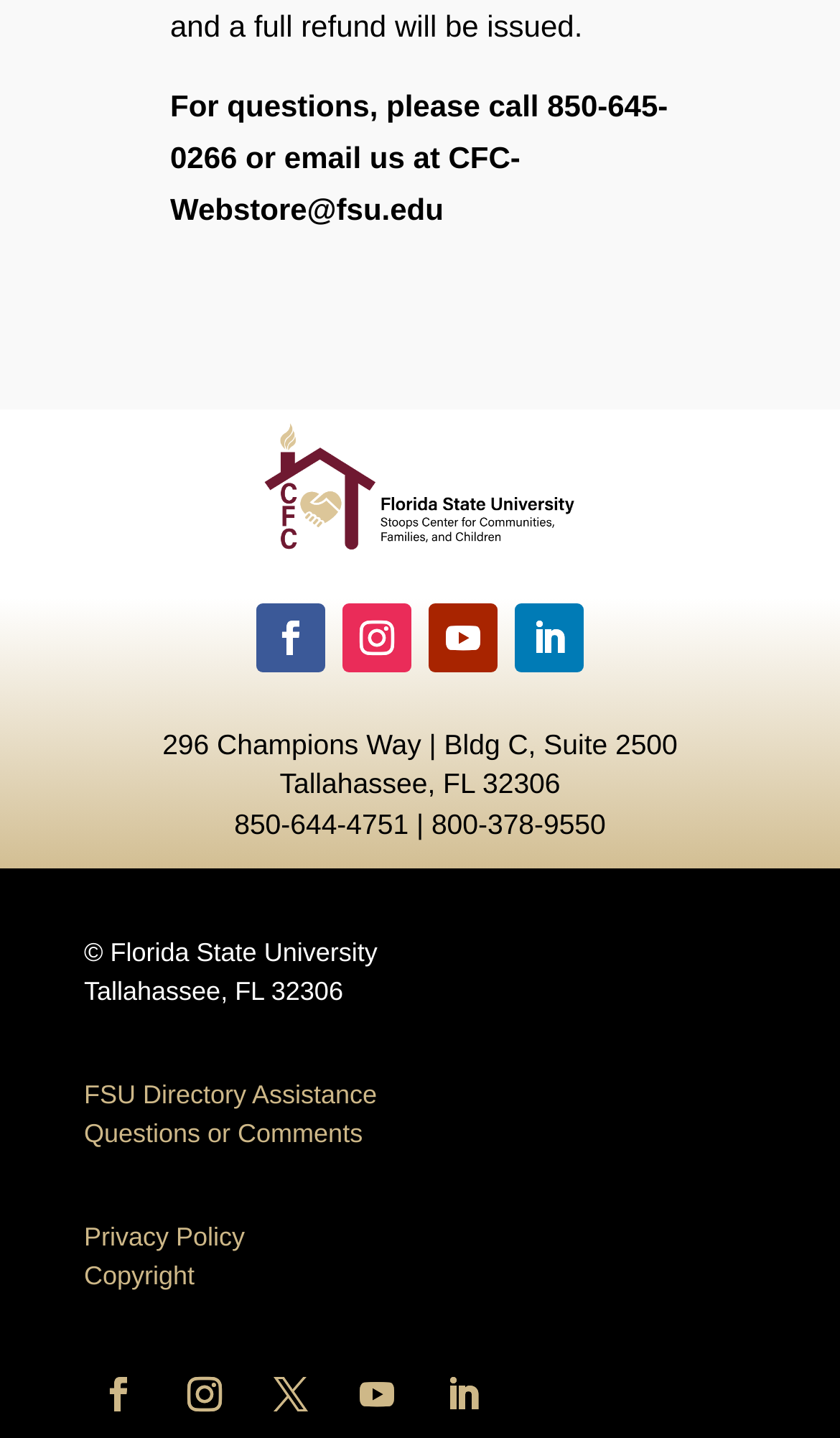Identify the bounding box coordinates of the clickable region necessary to fulfill the following instruction: "send questions or comments". The bounding box coordinates should be four float numbers between 0 and 1, i.e., [left, top, right, bottom].

[0.1, 0.777, 0.432, 0.798]